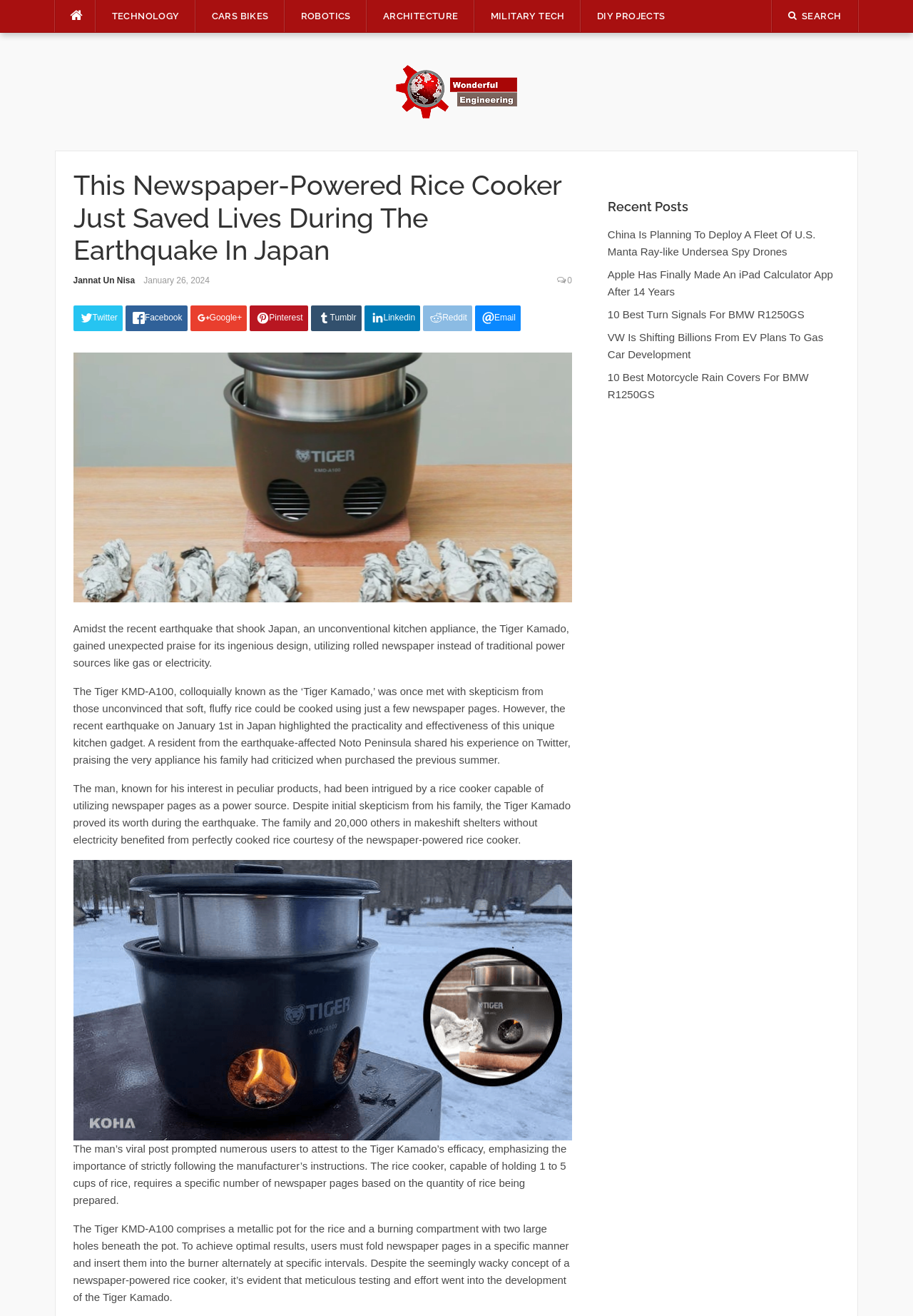Generate the title text from the webpage.

This Newspaper-Powered Rice Cooker Just Saved Lives During The Earthquake In Japan